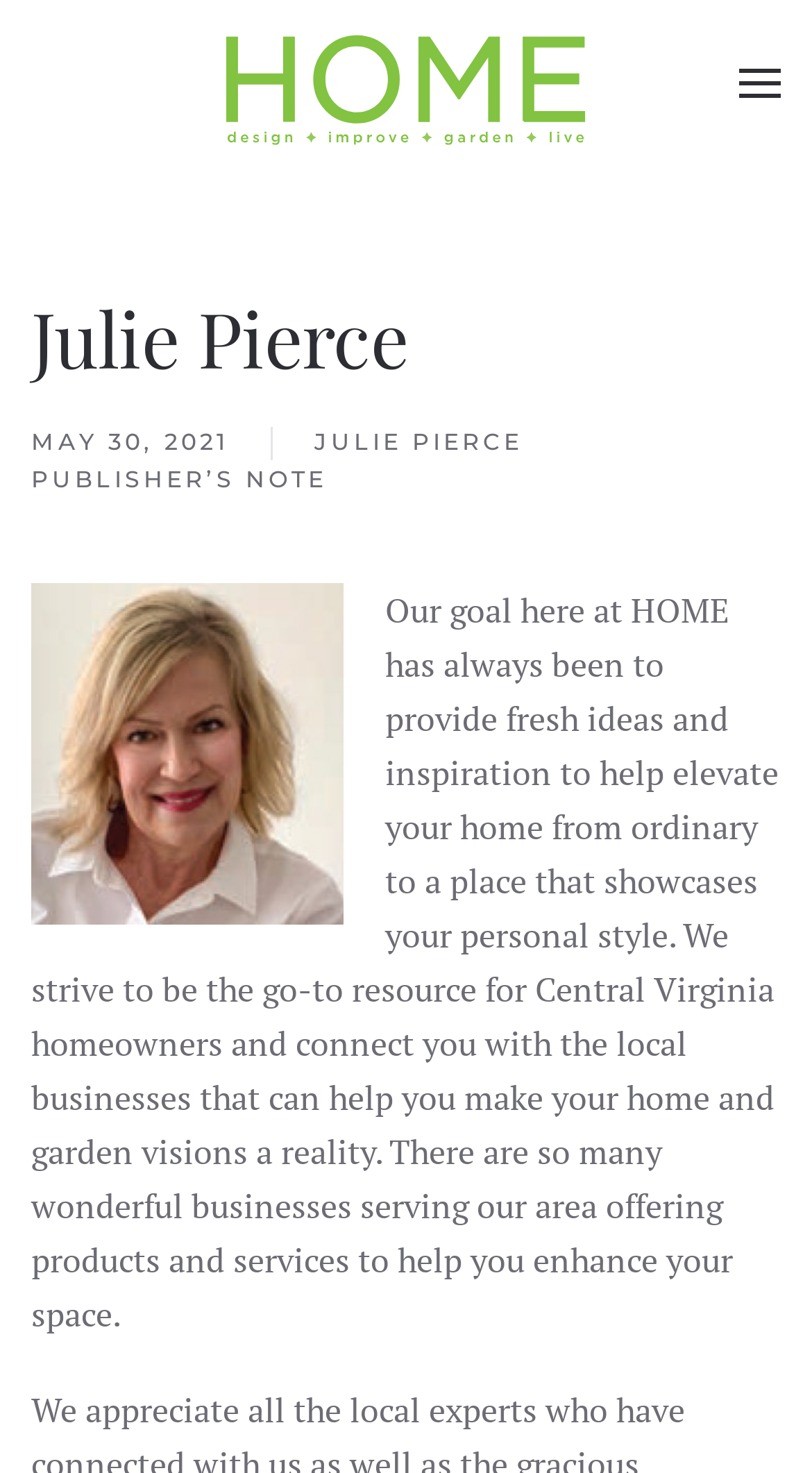What is the date mentioned on the webpage?
Look at the image and construct a detailed response to the question.

The date can be found in the time element with the text 'MAY 30, 2021' which is located below the publisher's name.